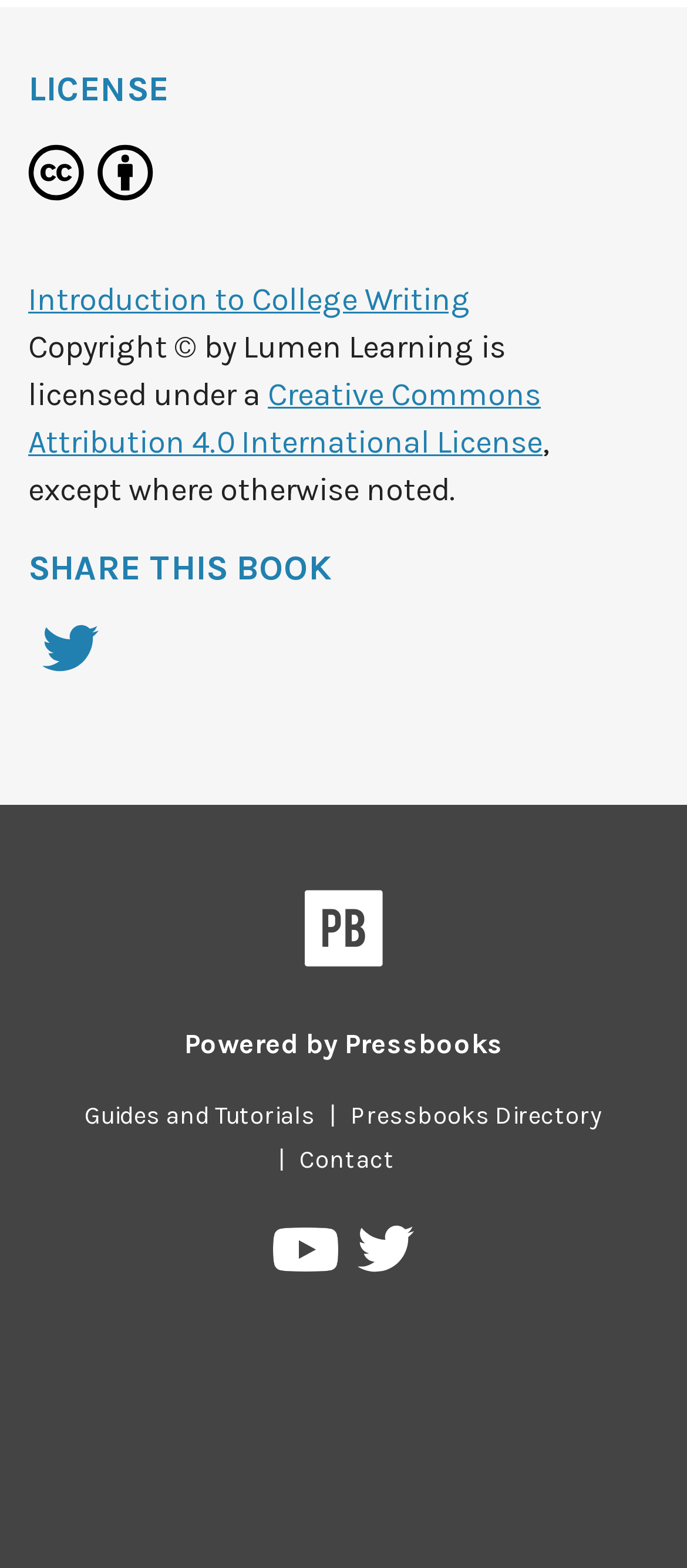From the given element description: "Introduction to College Writing", find the bounding box for the UI element. Provide the coordinates as four float numbers between 0 and 1, in the order [left, top, right, bottom].

[0.041, 0.178, 0.685, 0.203]